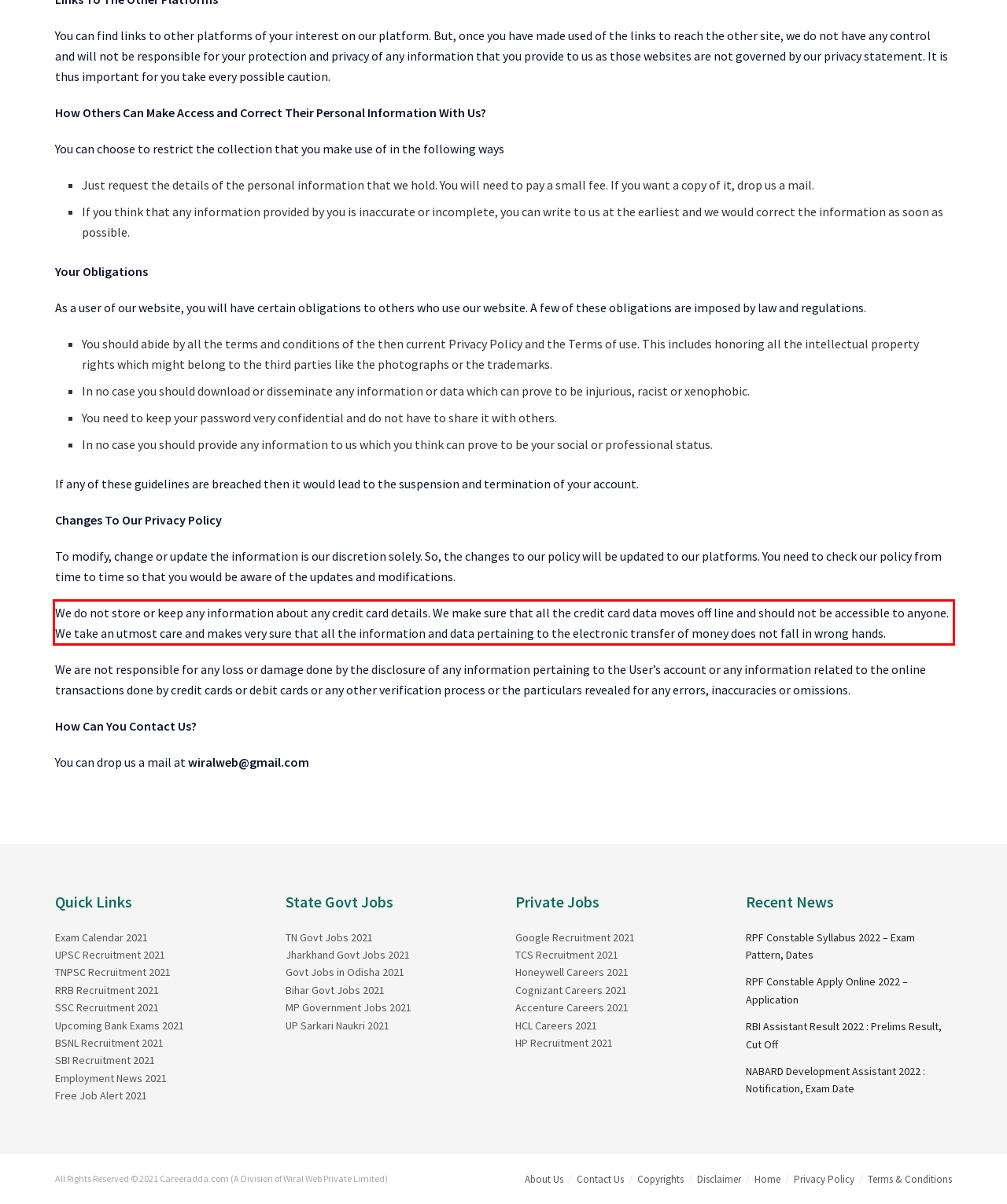You have a screenshot of a webpage with a red bounding box. Identify and extract the text content located inside the red bounding box.

We do not store or keep any information about any credit card details. We make sure that all the credit card data moves off line and should not be accessible to anyone. We take an utmost care and makes very sure that all the information and data pertaining to the electronic transfer of money does not fall in wrong hands.